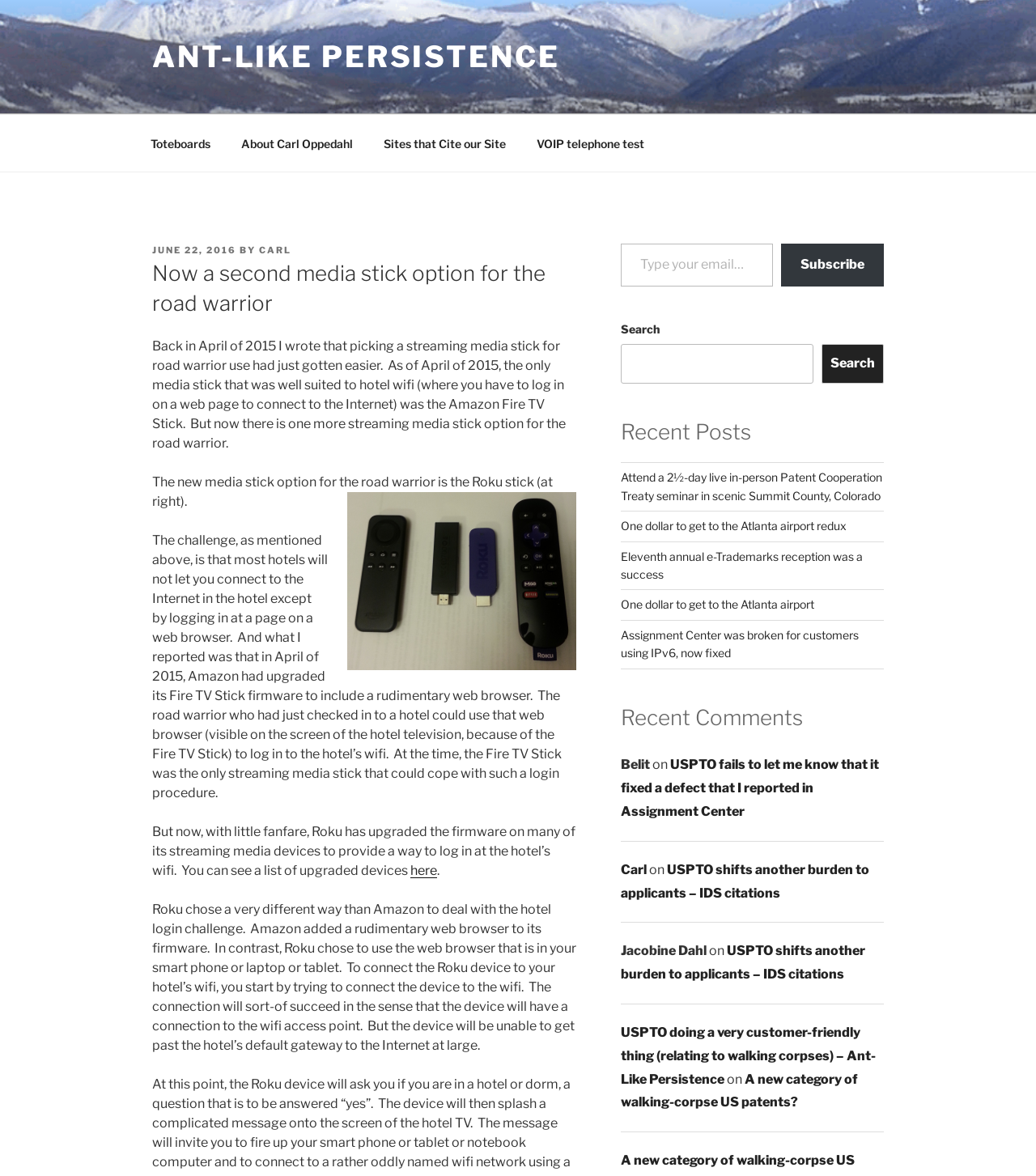Describe the webpage meticulously, covering all significant aspects.

This webpage is a blog post titled "Now a second media stick option for the road warrior – Ant-Like Persistence". At the top, there is a navigation menu with five links: "Toteboards", "About Carl Oppedahl", "Sites that Cite our Site", and "VOIP telephone test". Below the navigation menu, there is a header section with the title of the blog post, the date "JUNE 22, 2016", and the author's name "CARL".

The main content of the blog post is divided into several paragraphs. The first paragraph discusses the challenge of using streaming media sticks in hotels, where users need to log in to the hotel's Wi-Fi network through a web page. The second paragraph introduces the Roku stick as a new option for road warriors, which can cope with the hotel login procedure.

There is an image of media sticks on the right side of the page, accompanied by a brief description. The rest of the blog post explains how Roku's firmware upgrade allows users to log in to the hotel's Wi-Fi network using their smartphone or laptop's web browser.

On the right side of the page, there is a section with a heading "Recent Posts", which lists five links to other blog posts. Below that, there is a section with a heading "Recent Comments", which lists four comments with links to the corresponding blog posts.

At the bottom of the page, there is a footer section with three articles, each with a link to a blog post and the author's name.